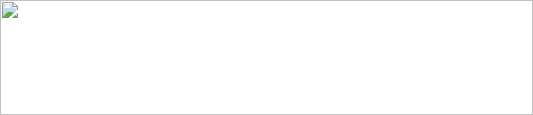What does the green element symbolize?
Based on the image, respond with a single word or phrase.

Nature